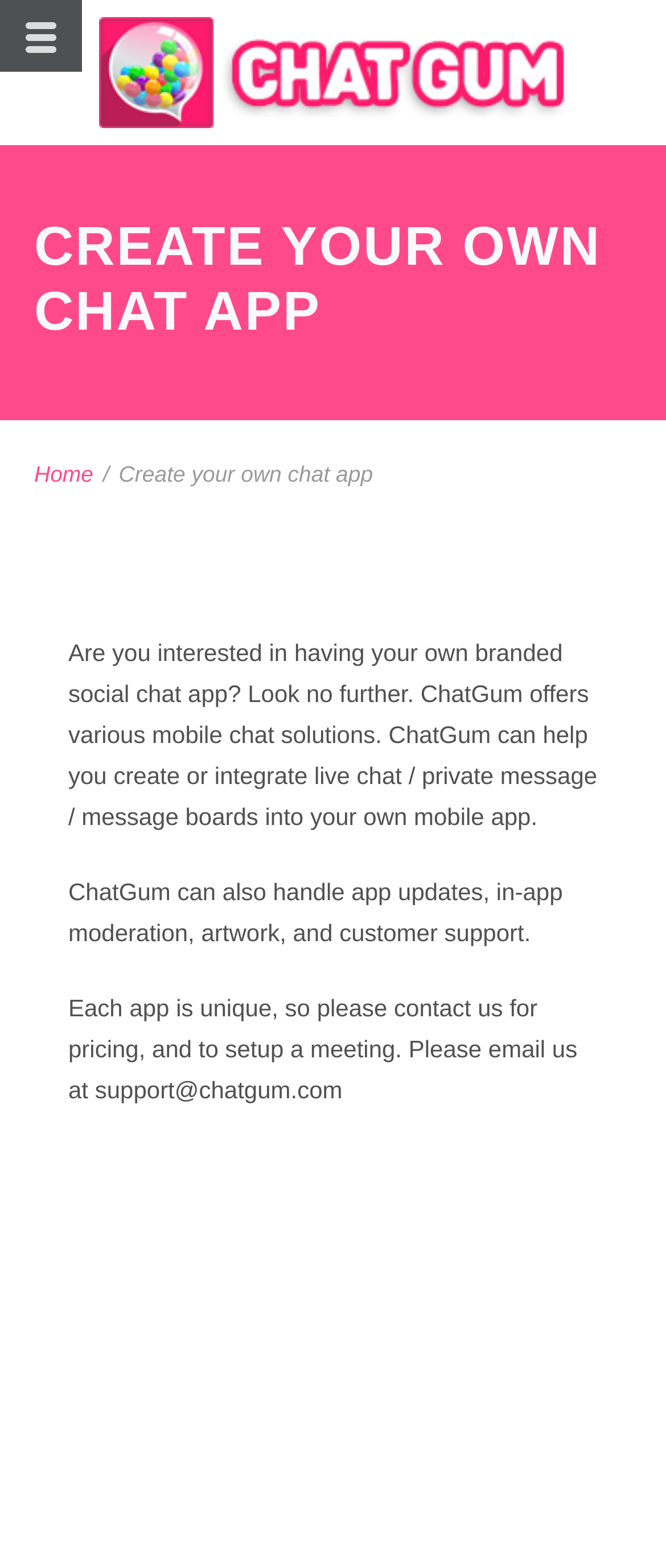How can one get pricing information?
Please analyze the image and answer the question with as much detail as possible.

The webpage states that each app is unique, and therefore, one needs to contact ChatGum to get pricing information. This is explicitly mentioned in the sentence 'Please contact us for pricing, and to setup a meeting'.